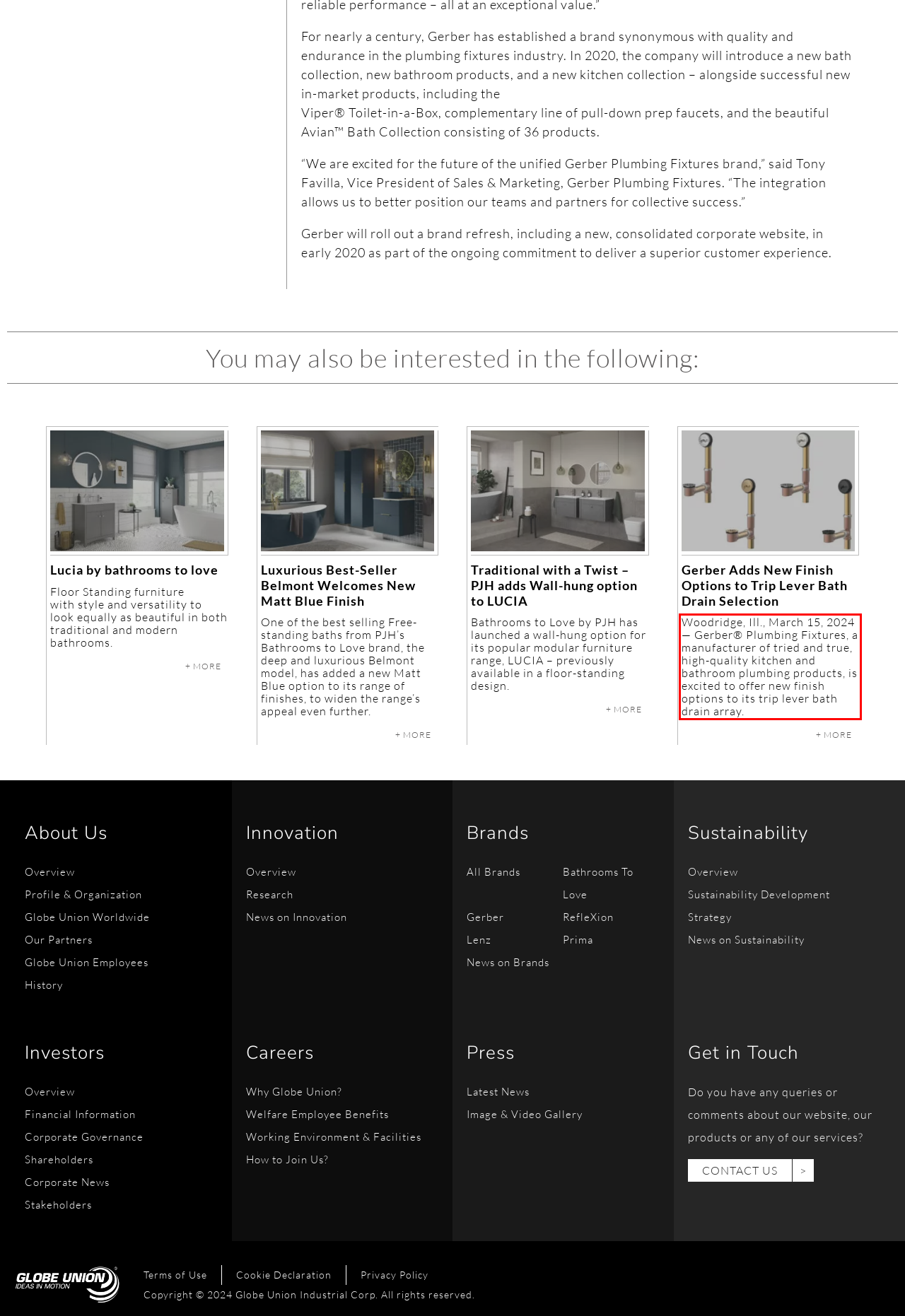You have a screenshot of a webpage, and there is a red bounding box around a UI element. Utilize OCR to extract the text within this red bounding box.

Woodridge, Ill., March 15, 2024 — Gerber® Plumbing Fixtures, a manufacturer of tried and true, high-quality kitchen and bathroom plumbing products, is excited to offer new finish options to its trip lever bath drain array.